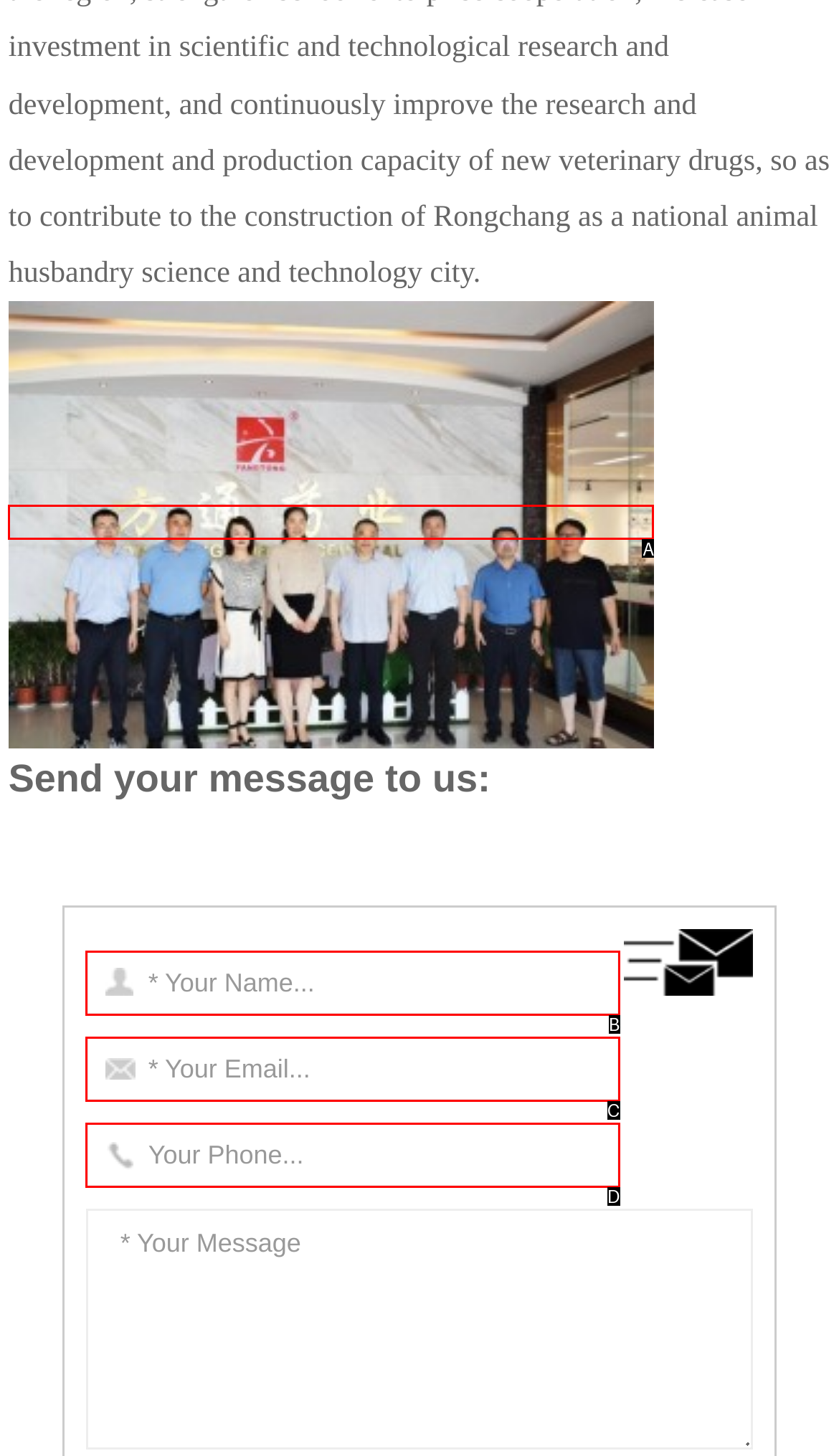From the provided choices, determine which option matches the description: alt="3". Respond with the letter of the correct choice directly.

A